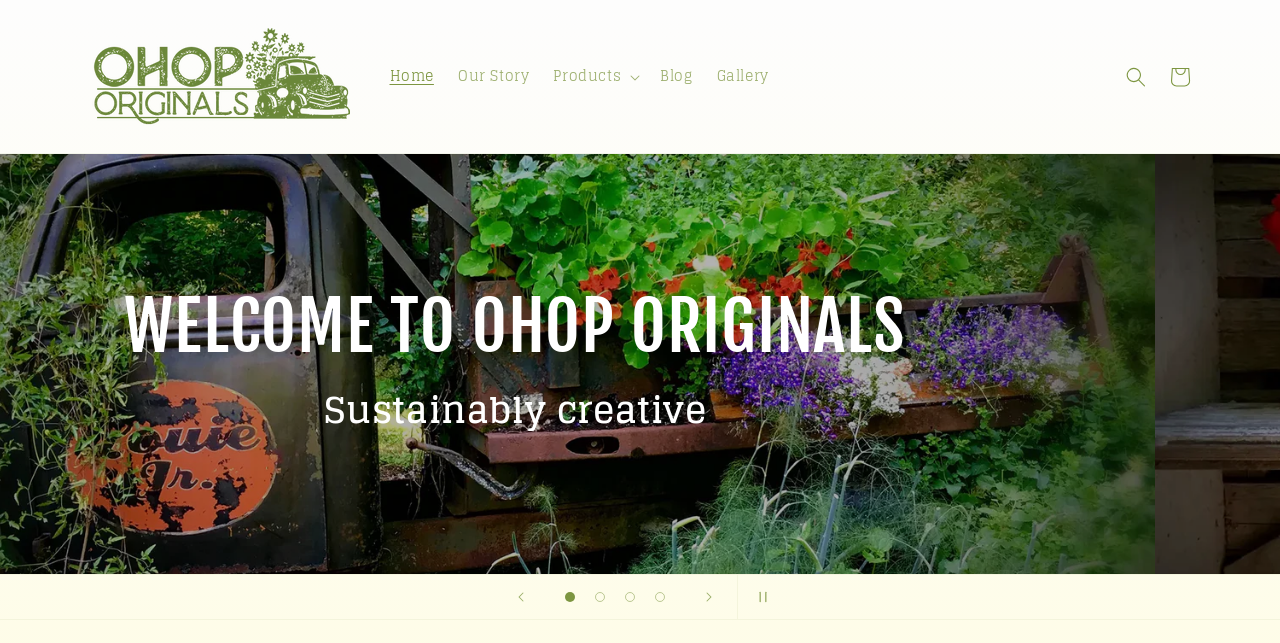Locate the bounding box coordinates of the area to click to fulfill this instruction: "Explore Products". The bounding box should be presented as four float numbers between 0 and 1, in the order [left, top, right, bottom].

[0.423, 0.086, 0.506, 0.152]